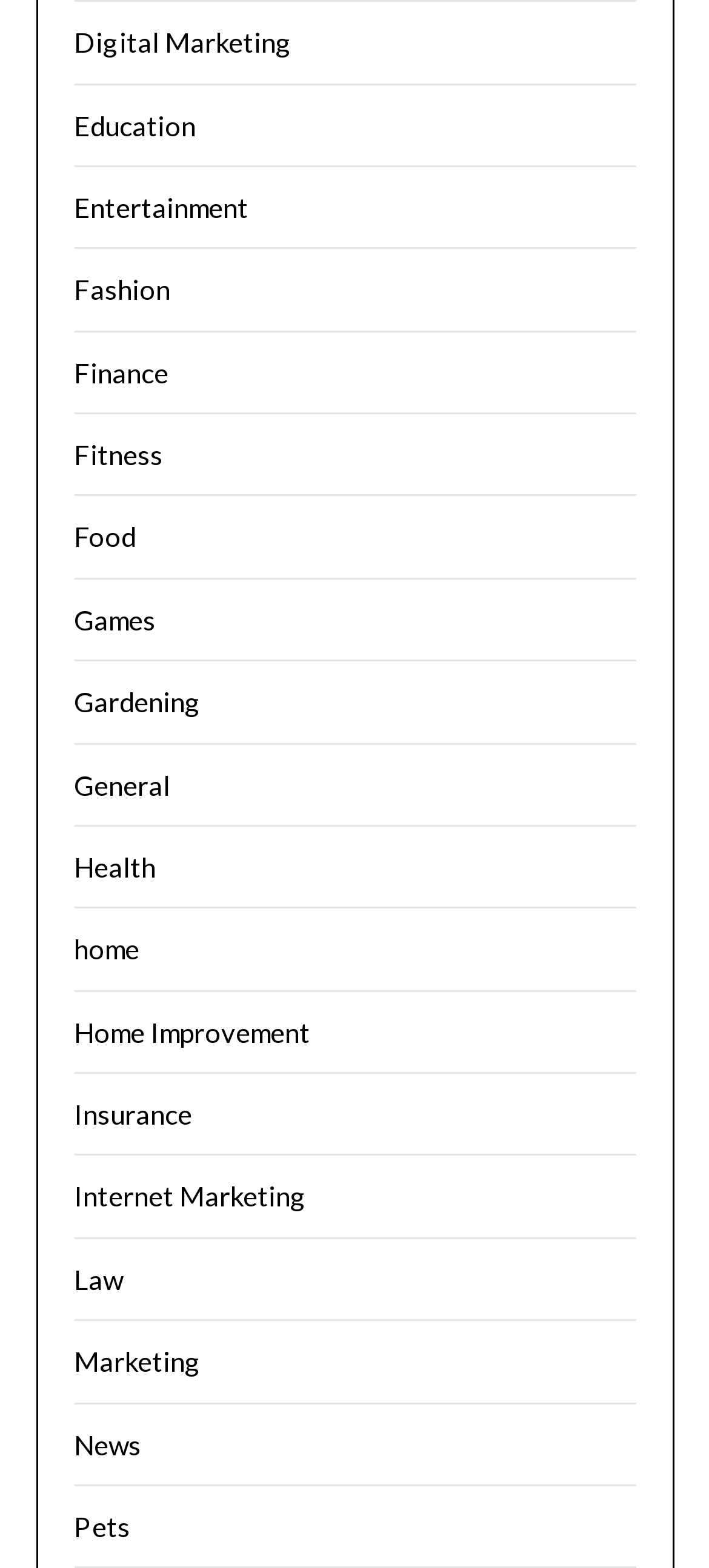Given the description Health, predict the bounding box coordinates of the UI element. Ensure the coordinates are in the format (top-left x, top-left y, bottom-right x, bottom-right y) and all values are between 0 and 1.

[0.104, 0.542, 0.219, 0.563]